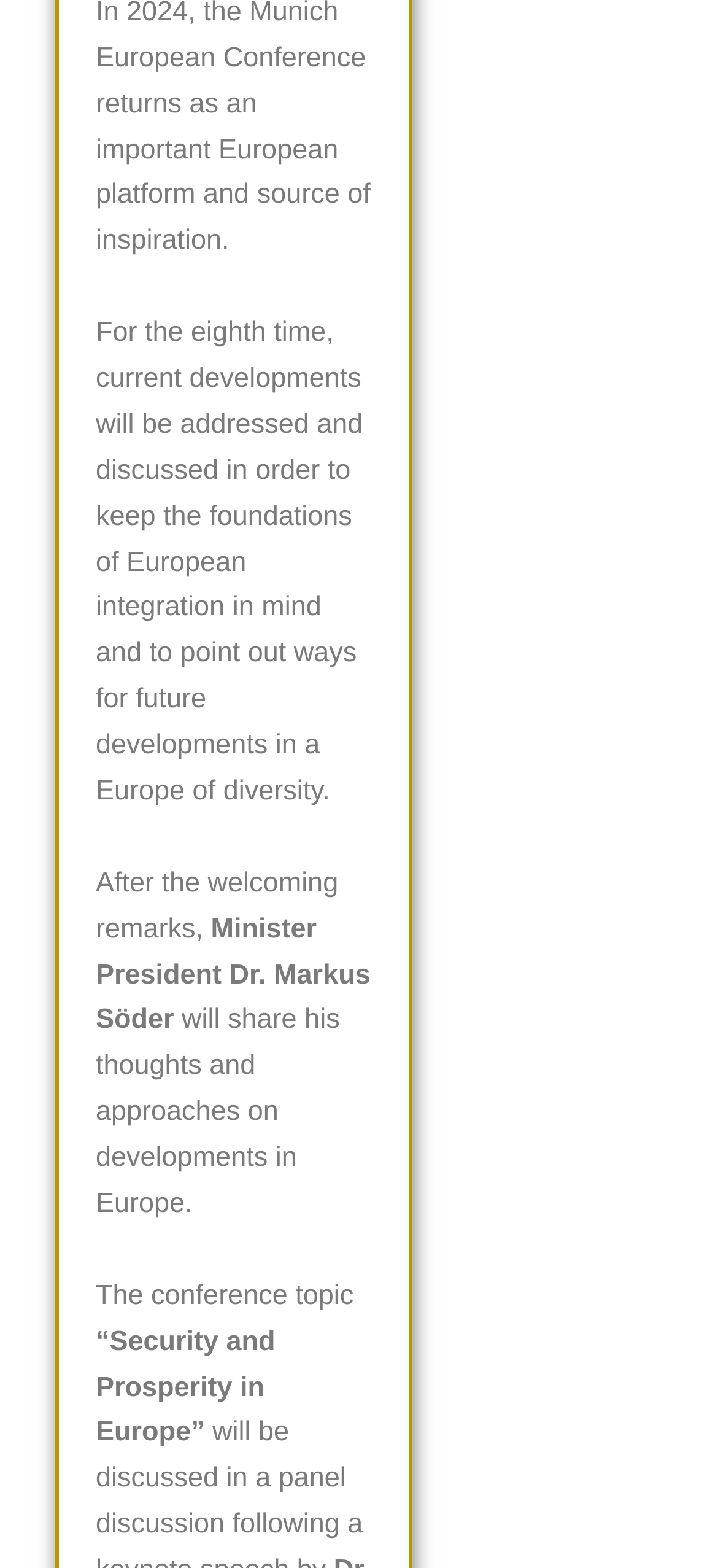Identify the bounding box coordinates for the region to click in order to carry out this instruction: "click the button 'Datenschutzerklärung'". Provide the coordinates using four float numbers between 0 and 1, formatted as [left, top, right, bottom].

[0.383, 0.364, 0.663, 0.384]